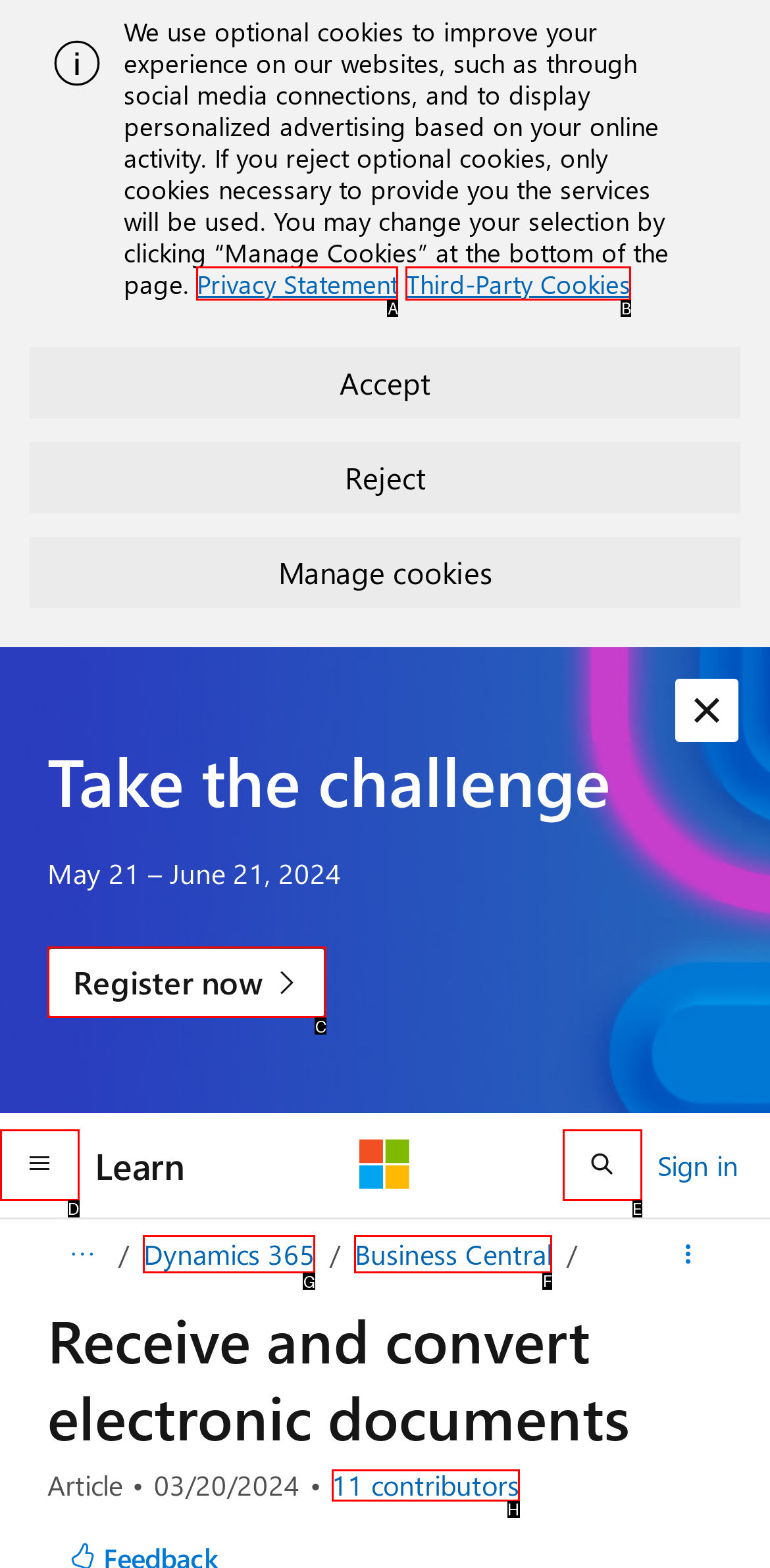Determine the letter of the element to click to accomplish this task: Learn more about Dynamics 365. Respond with the letter.

G